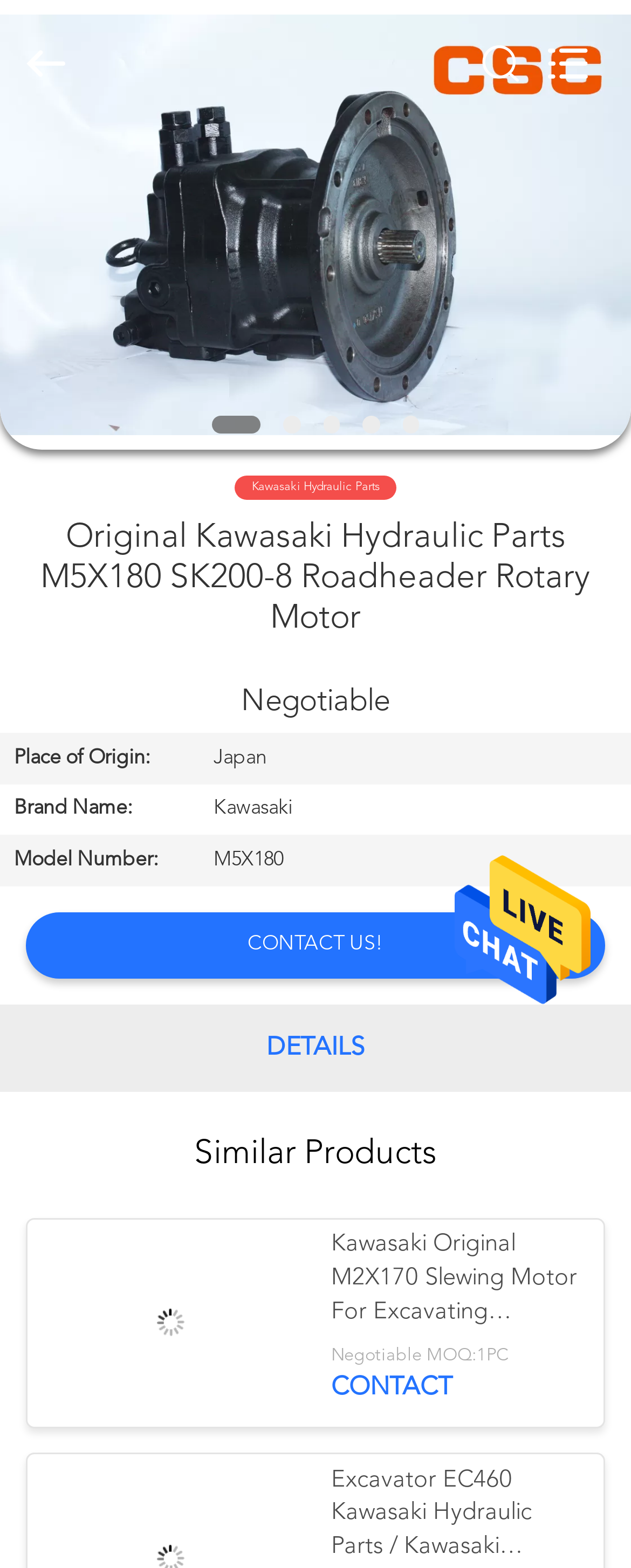Write an extensive caption that covers every aspect of the webpage.

This webpage appears to be a product page for Original Kawasaki Hydraulic Parts M5X180 SK200-8 Roadheader Rotary Motor. At the top, there is a search box and a navigation menu with links to HOME, PRODUCTS, ABOUT US, FACTORY TOUR, QUALITY CONTROL, CONTACT US, REQUEST A QUOTE, and NEWS. 

Below the navigation menu, there is a heading with the product name, followed by a table with details about the product, including its place of origin, brand name, and model number. 

On the right side of the product details table, there is a call-to-action link to CONTACT US!. Below the product details, there is a section labeled DETAILS. 

Further down the page, there is a section titled Similar Products, which features an image of a related product, Kawasaki Original M2X170 Slewing Motor For Excavating Machinery, along with a link to the product and some text describing its minimum order quantity. There are also links to other similar products, including Excavator EC460 Kawasaki Hydraulic Parts / Kawasaki M2X120 Slewing Motor. 

At the bottom of the page, there is a copyright notice.